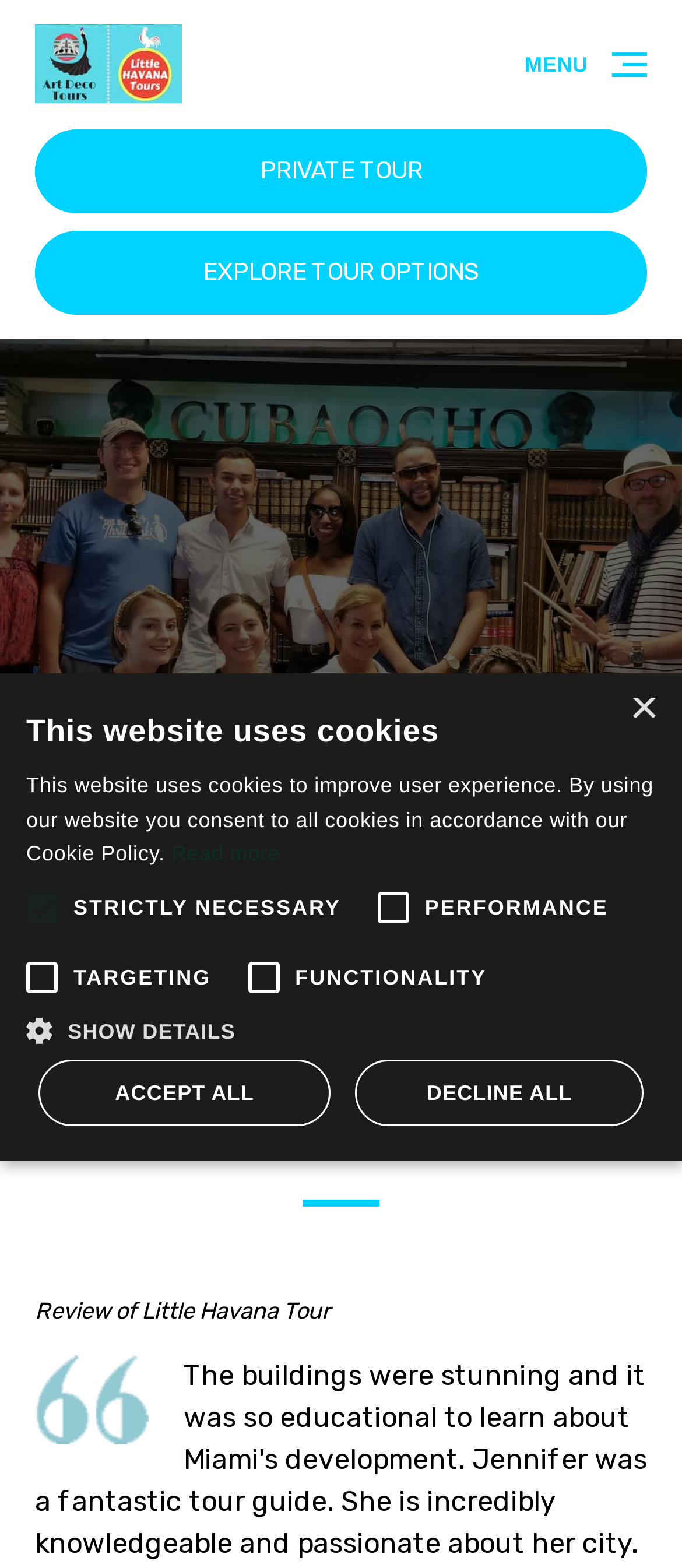Find the coordinates for the bounding box of the element with this description: "Show details Hide details".

[0.038, 0.646, 0.962, 0.667]